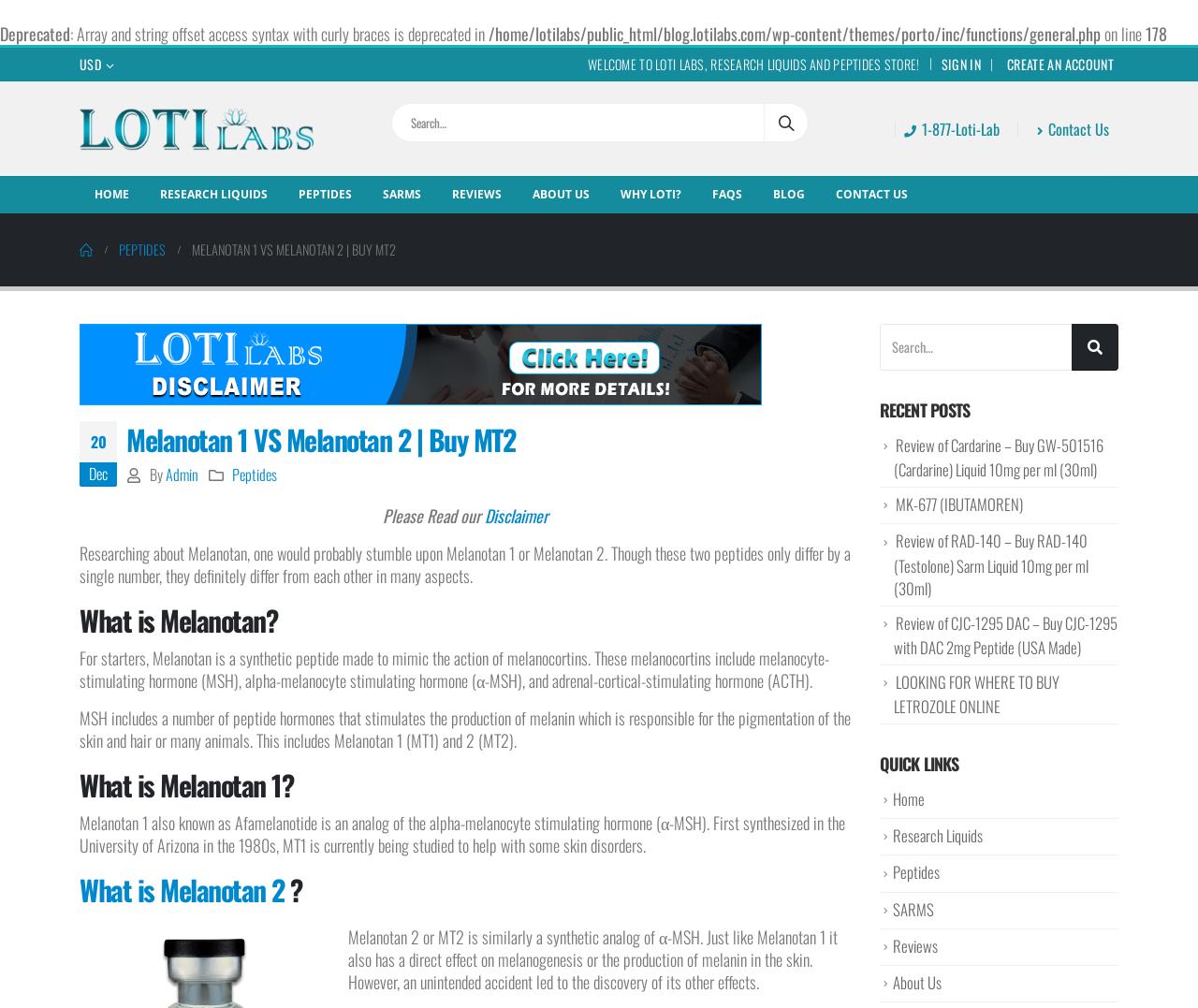Please find the bounding box for the UI component described as follows: "What is Melanotan 2".

[0.066, 0.862, 0.237, 0.903]